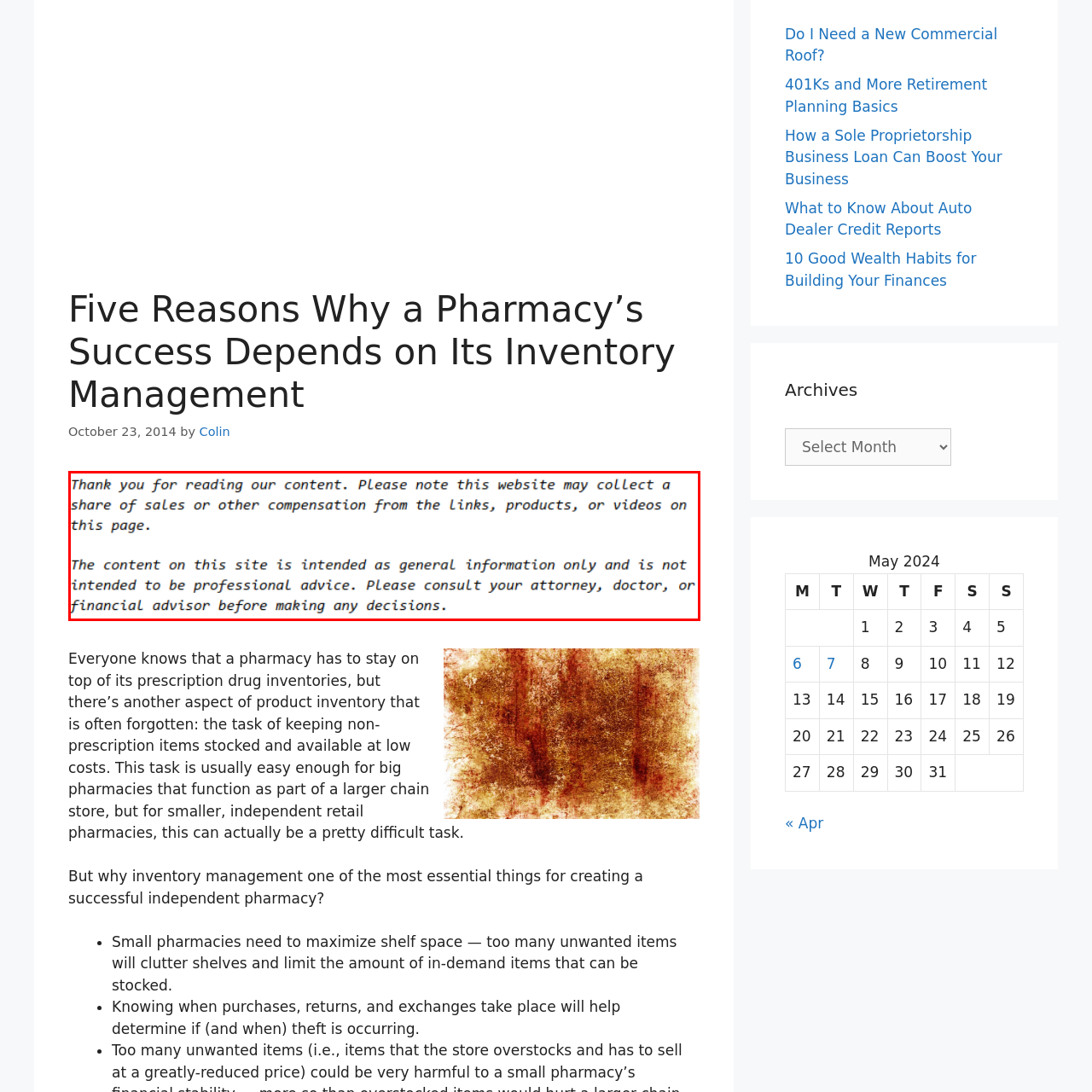Explain comprehensively what is shown in the image marked by the red outline.

The image contains a disclaimer, likely aimed at informing readers about the nature of the content on the website. It states, "Thank you for reading our content. Please note this website may collect a share of sales or other compensation from the links, products, or videos on this page." Additionally, it emphasizes that the information provided is general and not a substitute for professional advice, urging readers to consult with their attorney, doctor, or financial advisor before making any decisions. This disclaimer reflects the site's commitment to transparent communication regarding its content and affiliations.